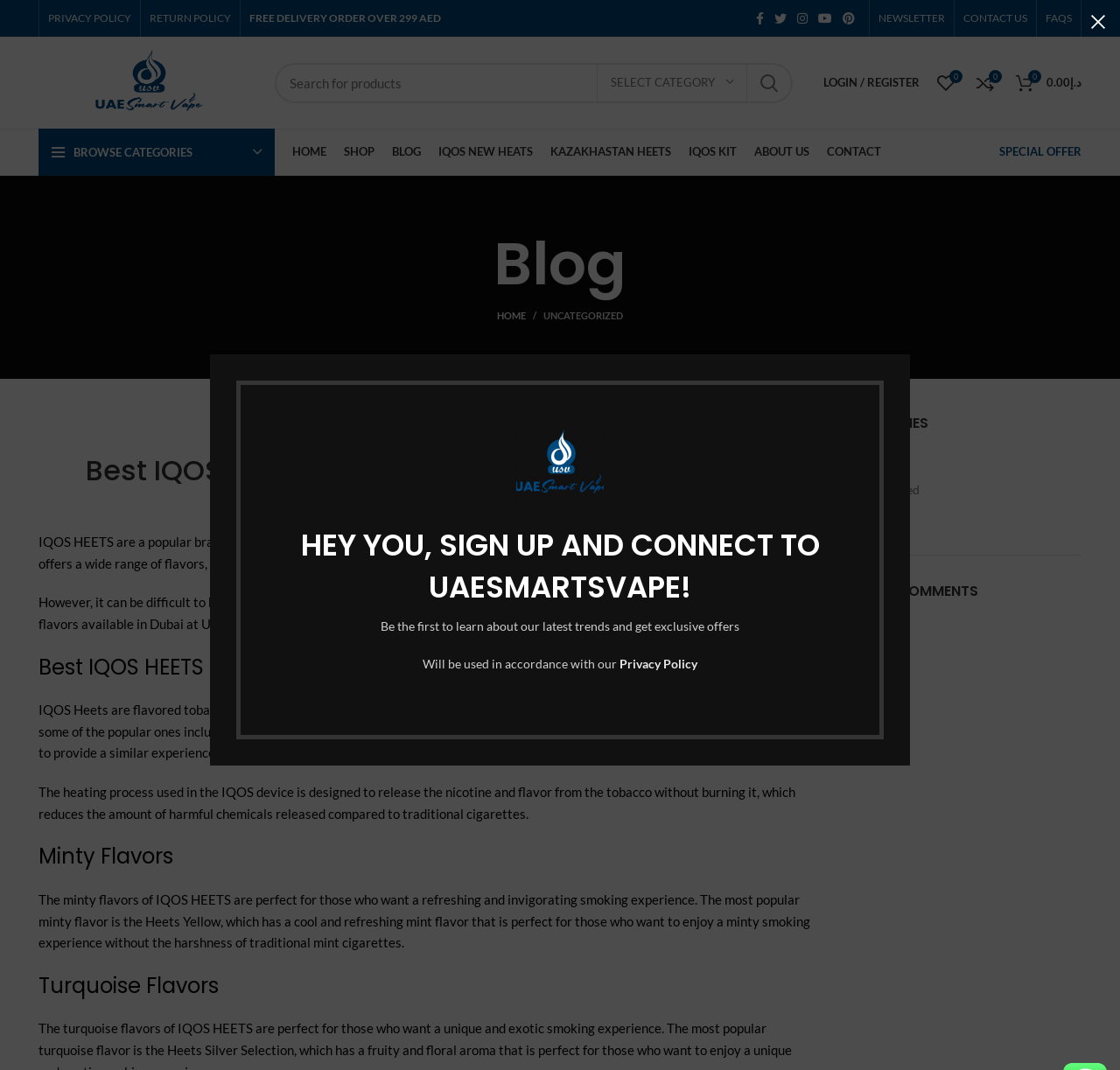Give a one-word or one-phrase response to the question:
What is the logo of the website?

Smart Vape